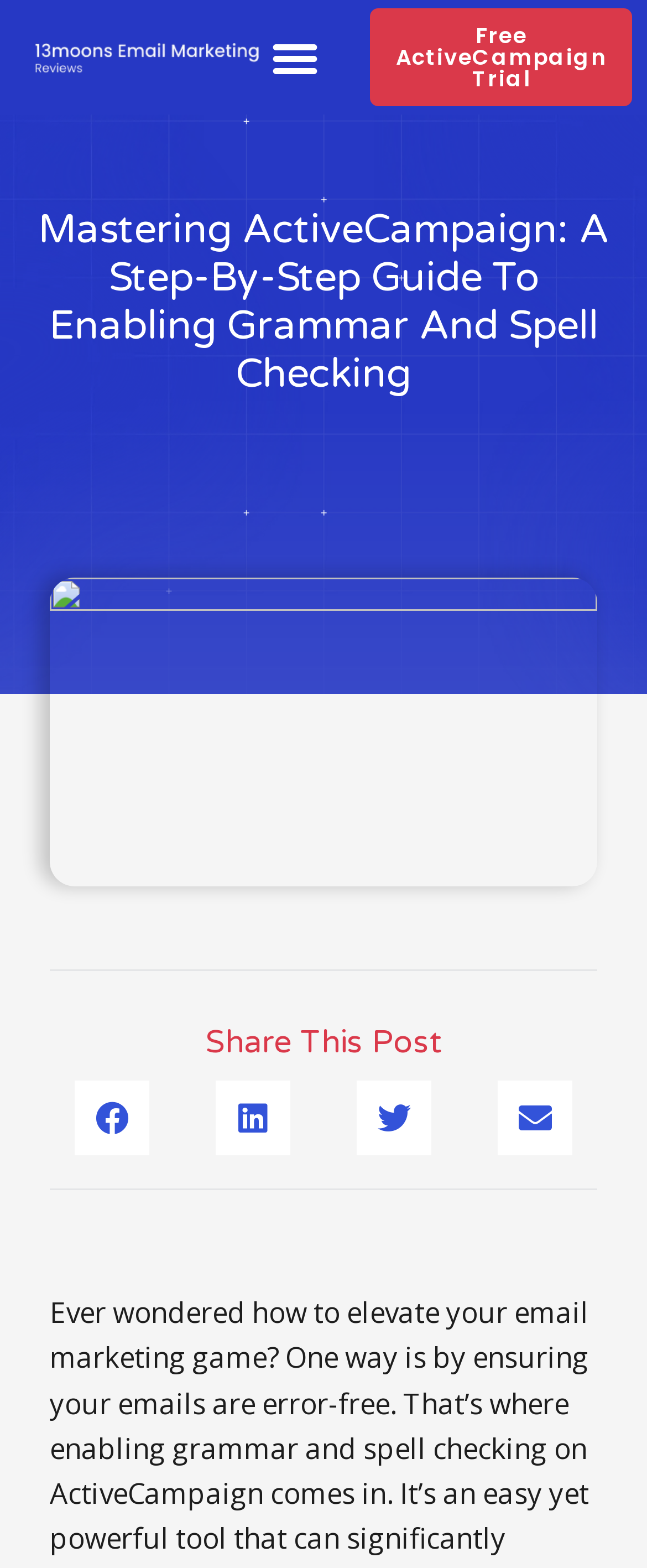Determine the bounding box of the UI element mentioned here: "Menu". The coordinates must be in the format [left, top, right, bottom] with values ranging from 0 to 1.

[0.4, 0.013, 0.512, 0.06]